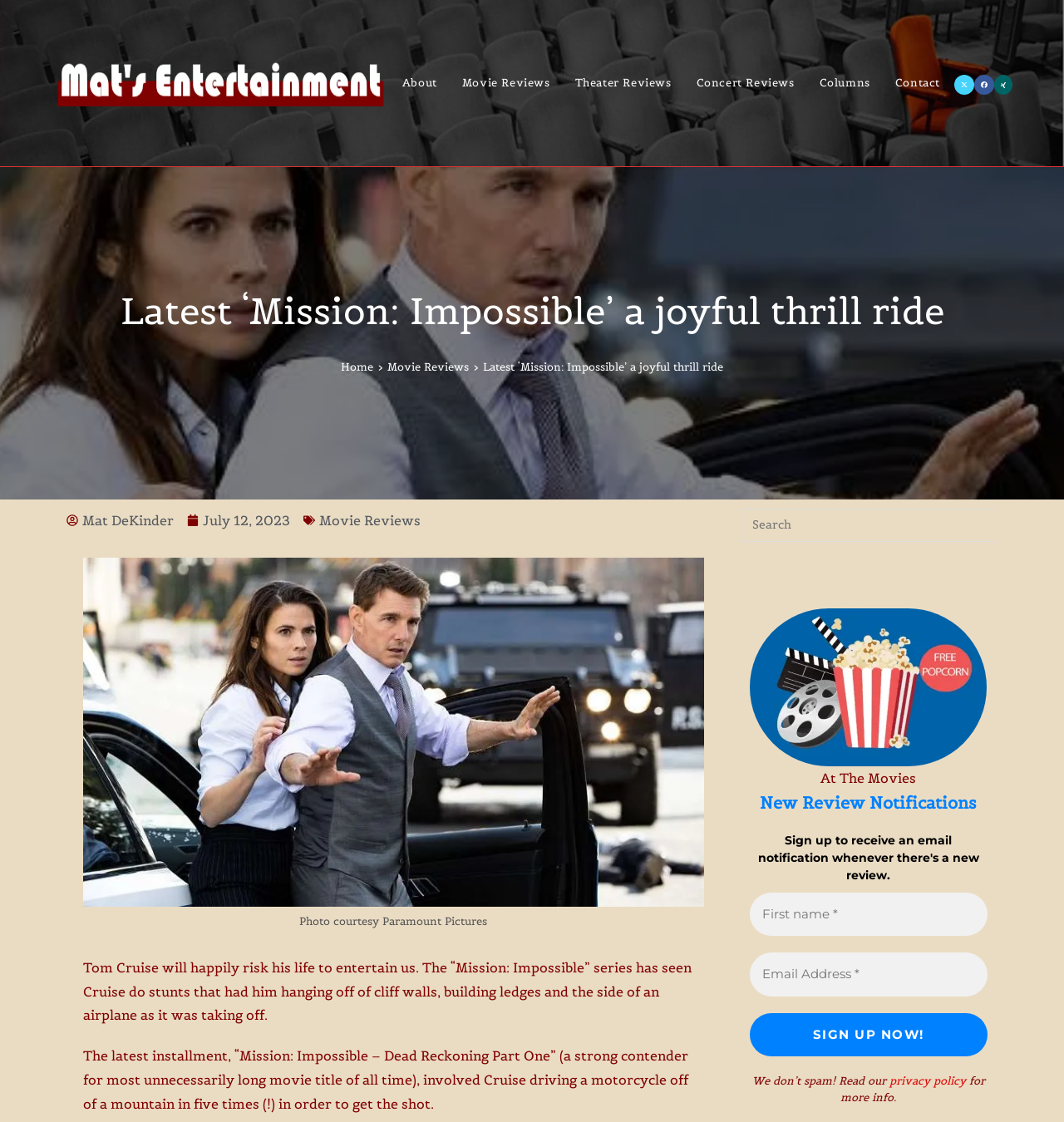Determine the bounding box coordinates of the clickable area required to perform the following instruction: "Read the privacy policy". The coordinates should be represented as four float numbers between 0 and 1: [left, top, right, bottom].

[0.836, 0.957, 0.908, 0.97]